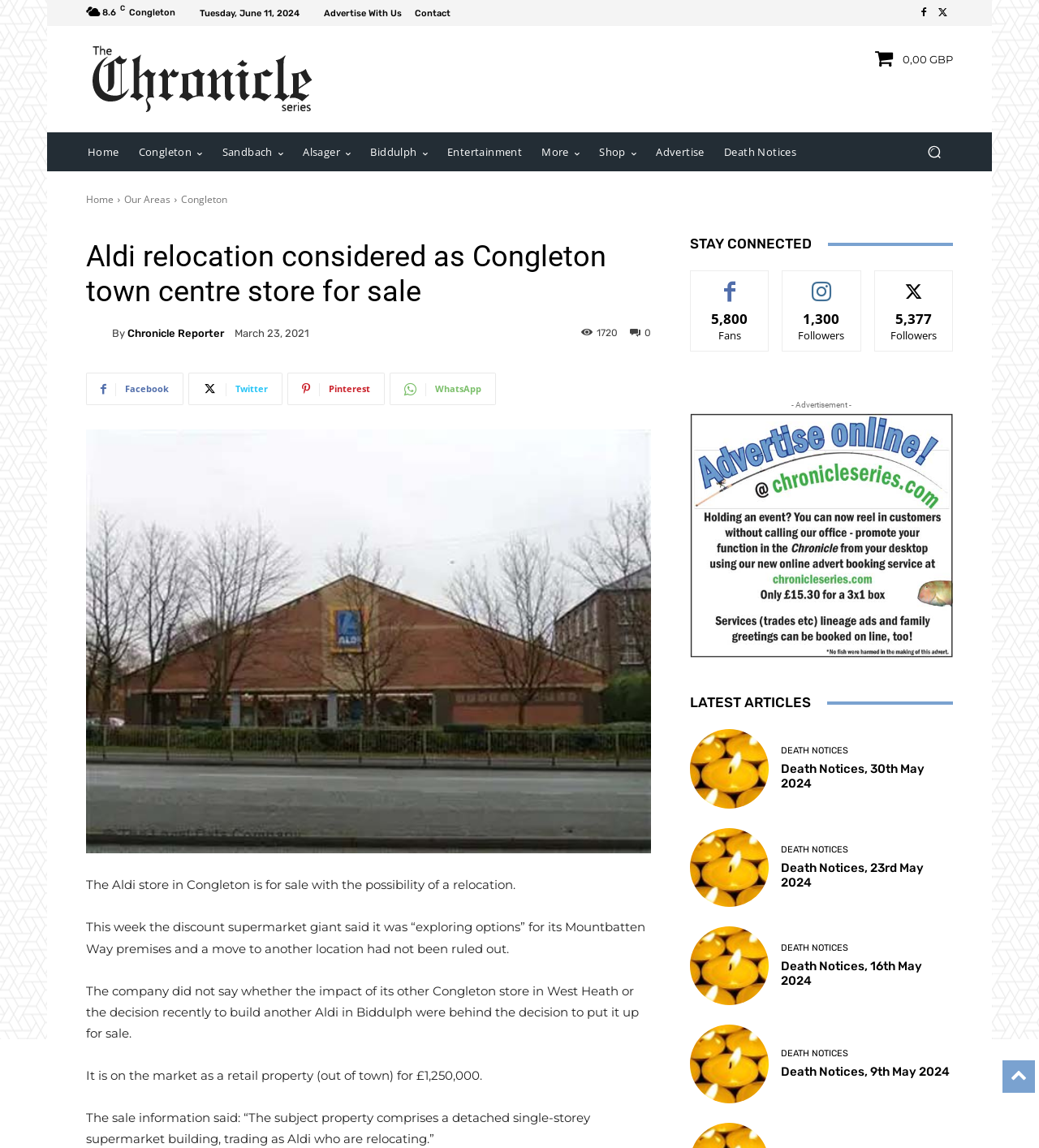Identify the bounding box coordinates for the element you need to click to achieve the following task: "Visit the 'Home' page". Provide the bounding box coordinates as four float numbers between 0 and 1, in the form [left, top, right, bottom].

[0.075, 0.115, 0.124, 0.149]